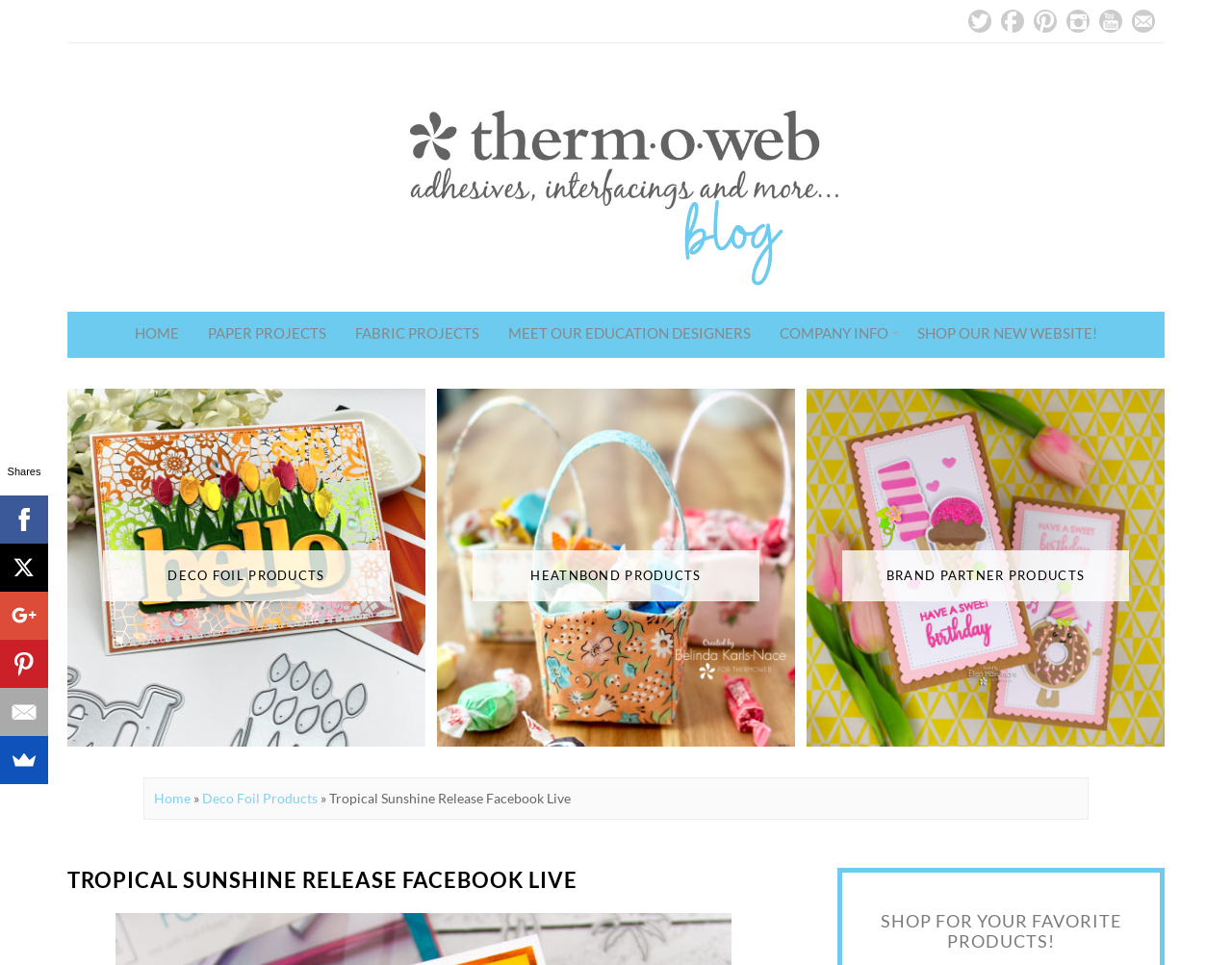Please determine the bounding box coordinates for the element that should be clicked to follow these instructions: "Click on Twitter link".

[0.786, 0.01, 0.805, 0.034]